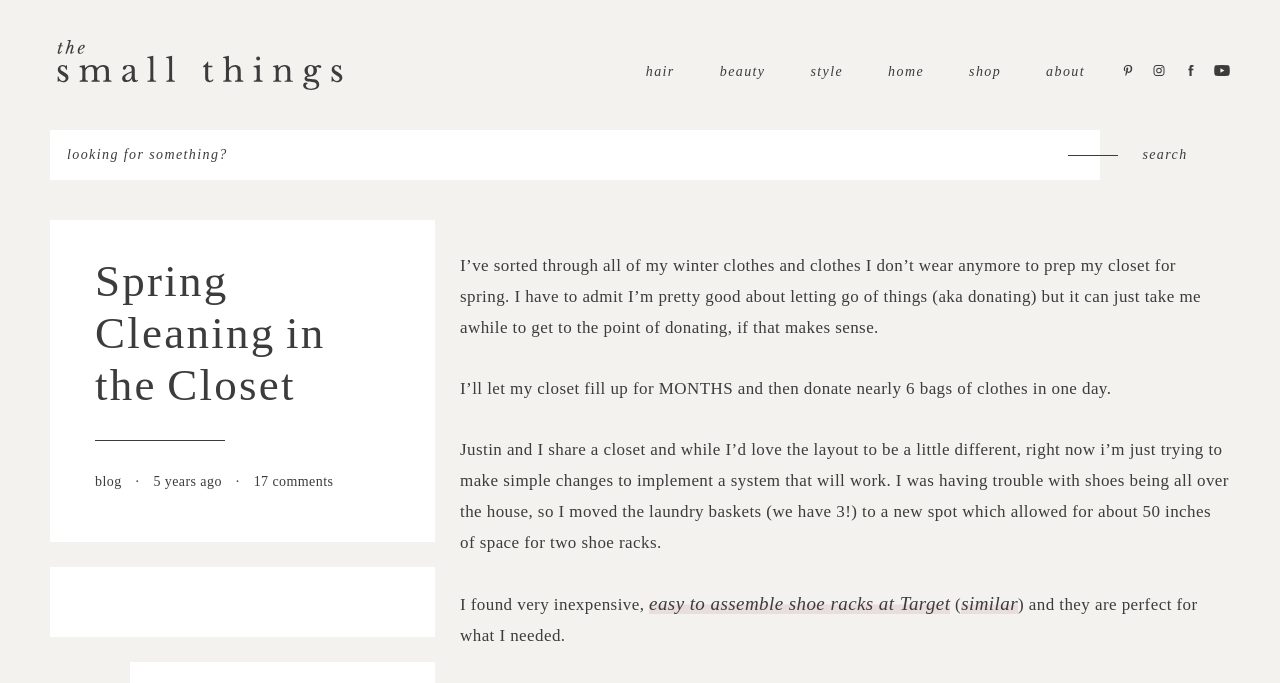How long ago was the blog post written?
Carefully analyze the image and provide a thorough answer to the question.

The blog post was written 5 years ago, as indicated by the text '5 years ago' at the bottom of the post.